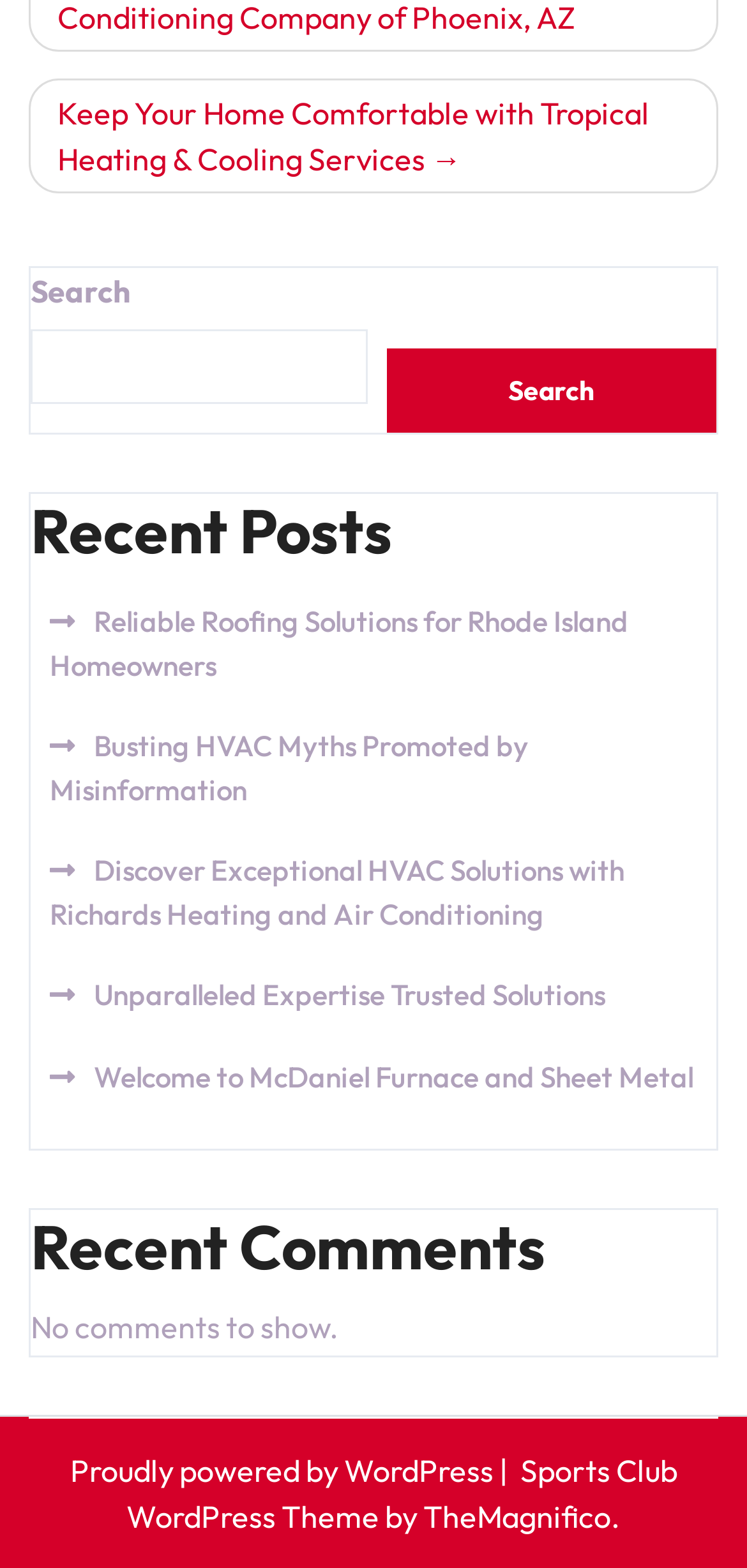Determine the bounding box coordinates of the region to click in order to accomplish the following instruction: "Check recent comments". Provide the coordinates as four float numbers between 0 and 1, specifically [left, top, right, bottom].

[0.041, 0.772, 0.959, 0.819]